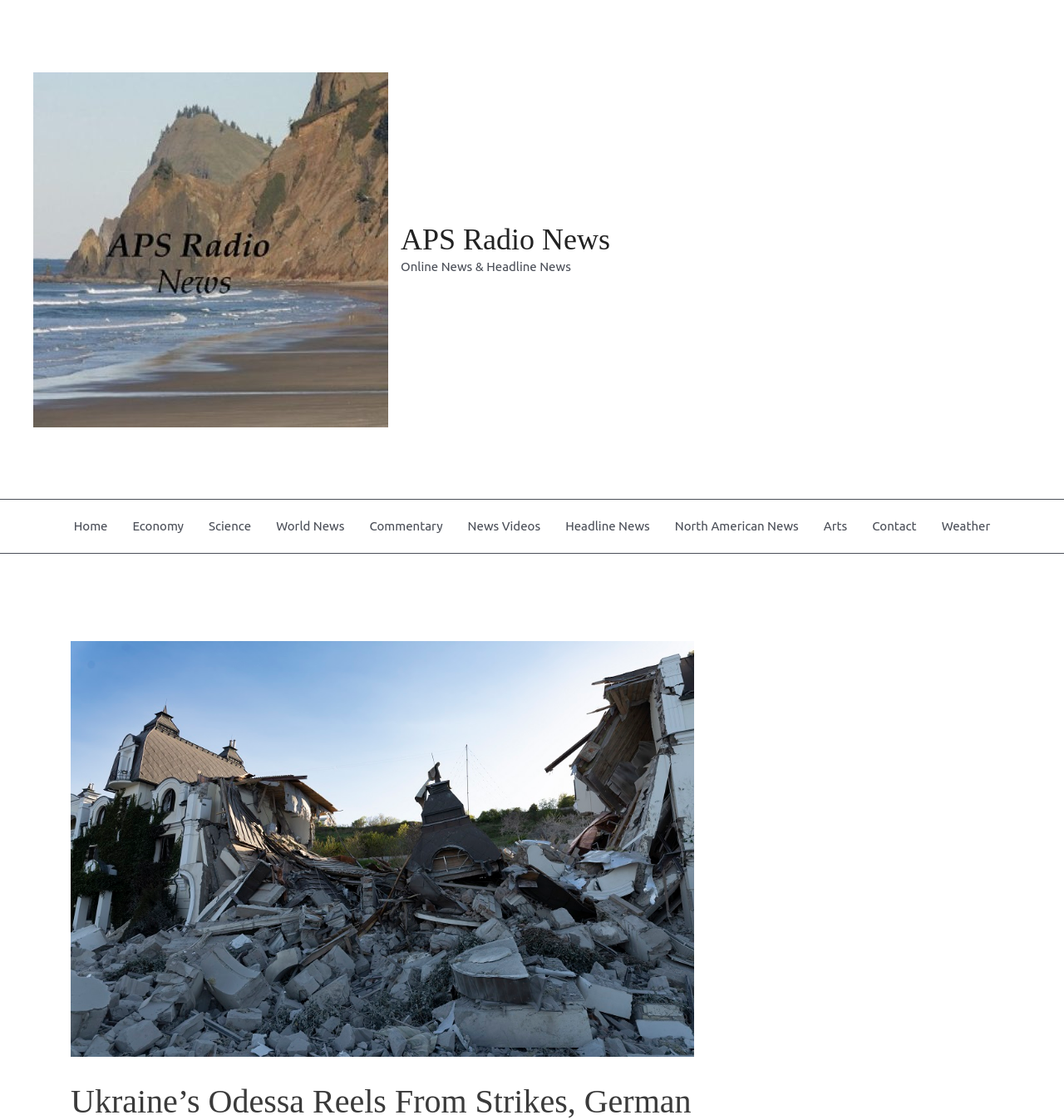What is the position of the 'World News' link in the navigation section?
Please provide a full and detailed response to the question.

The 'World News' link is the fourth link in the navigation section, with 'Home', 'Economy', and 'Science' links coming before it.